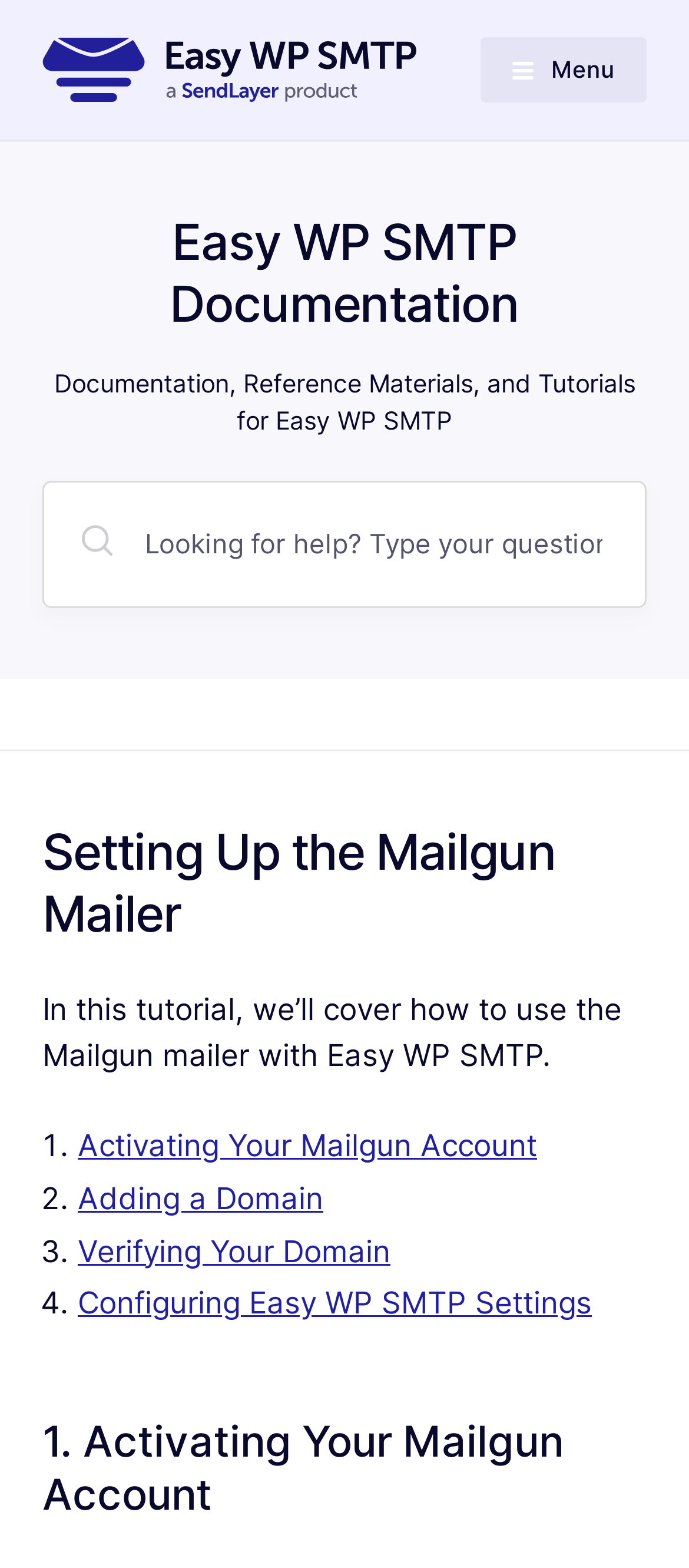Provide a short answer using a single word or phrase for the following question: 
What is the current tutorial about?

Setting up Mailgun mailer